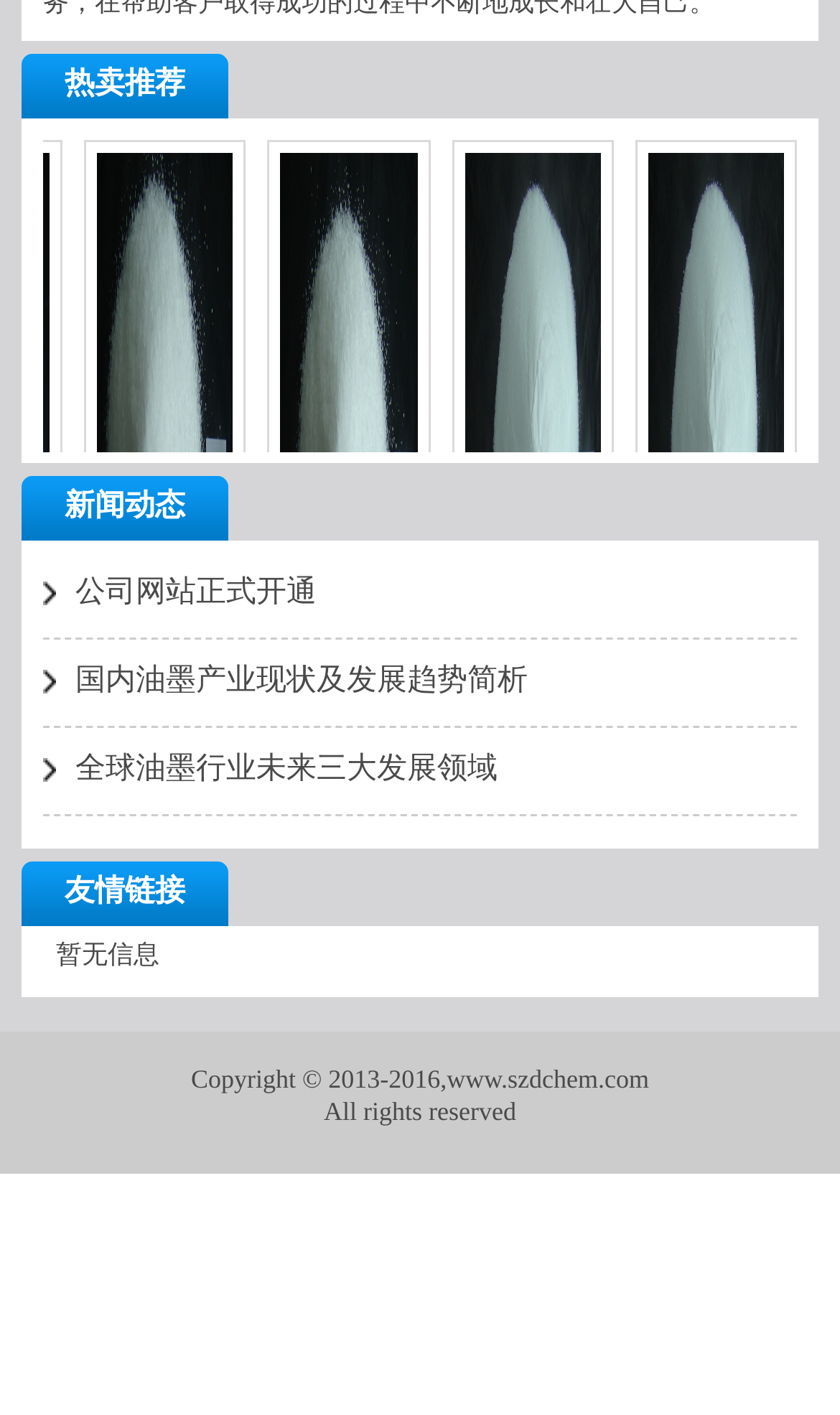Could you find the bounding box coordinates of the clickable area to complete this instruction: "Click on the link of 固体丙烯酸树脂(DY2017)"?

[0.01, 0.583, 0.203, 0.665]